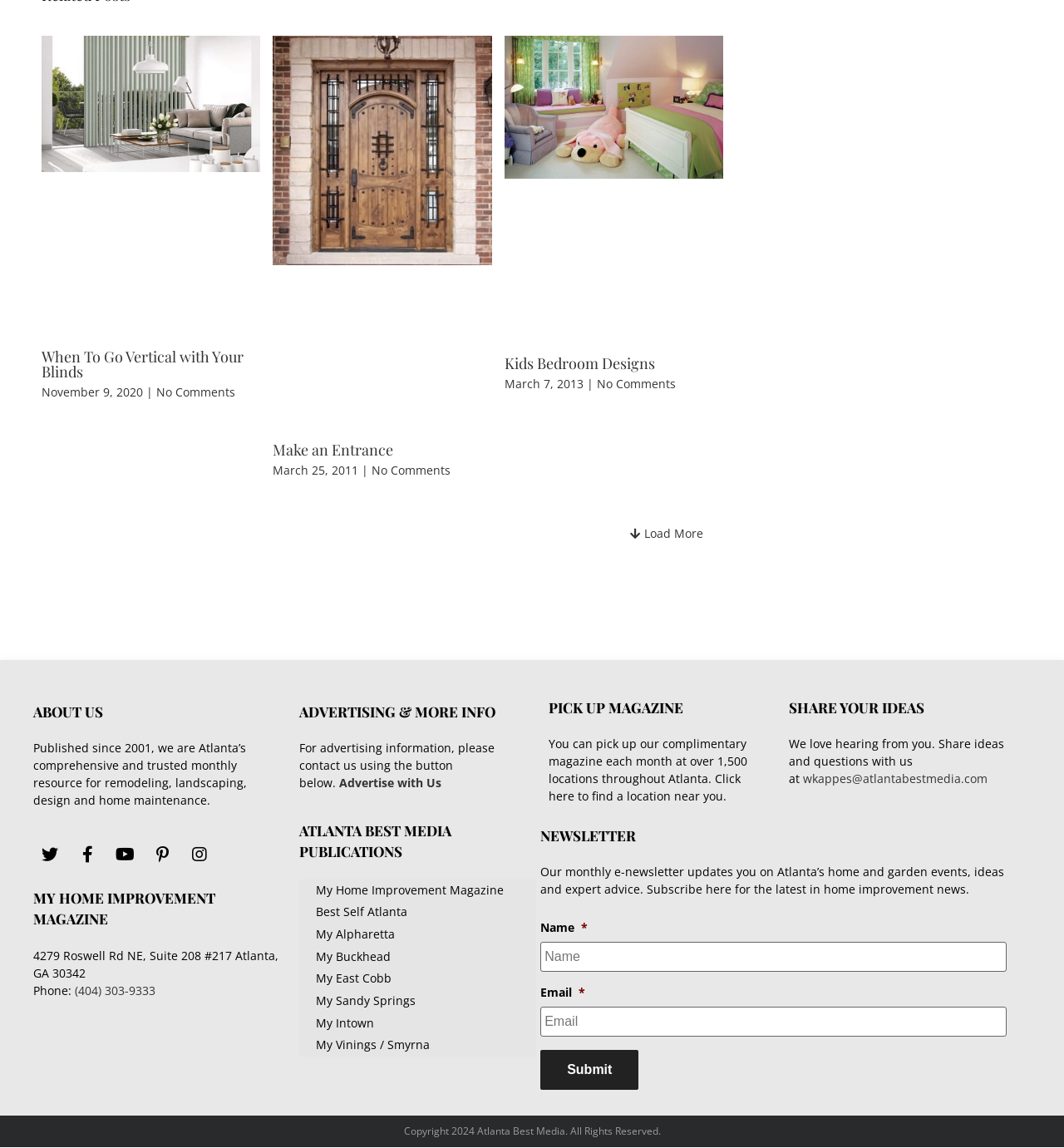Respond to the question with just a single word or phrase: 
How many locations can you pick up the magazine?

over 1,500